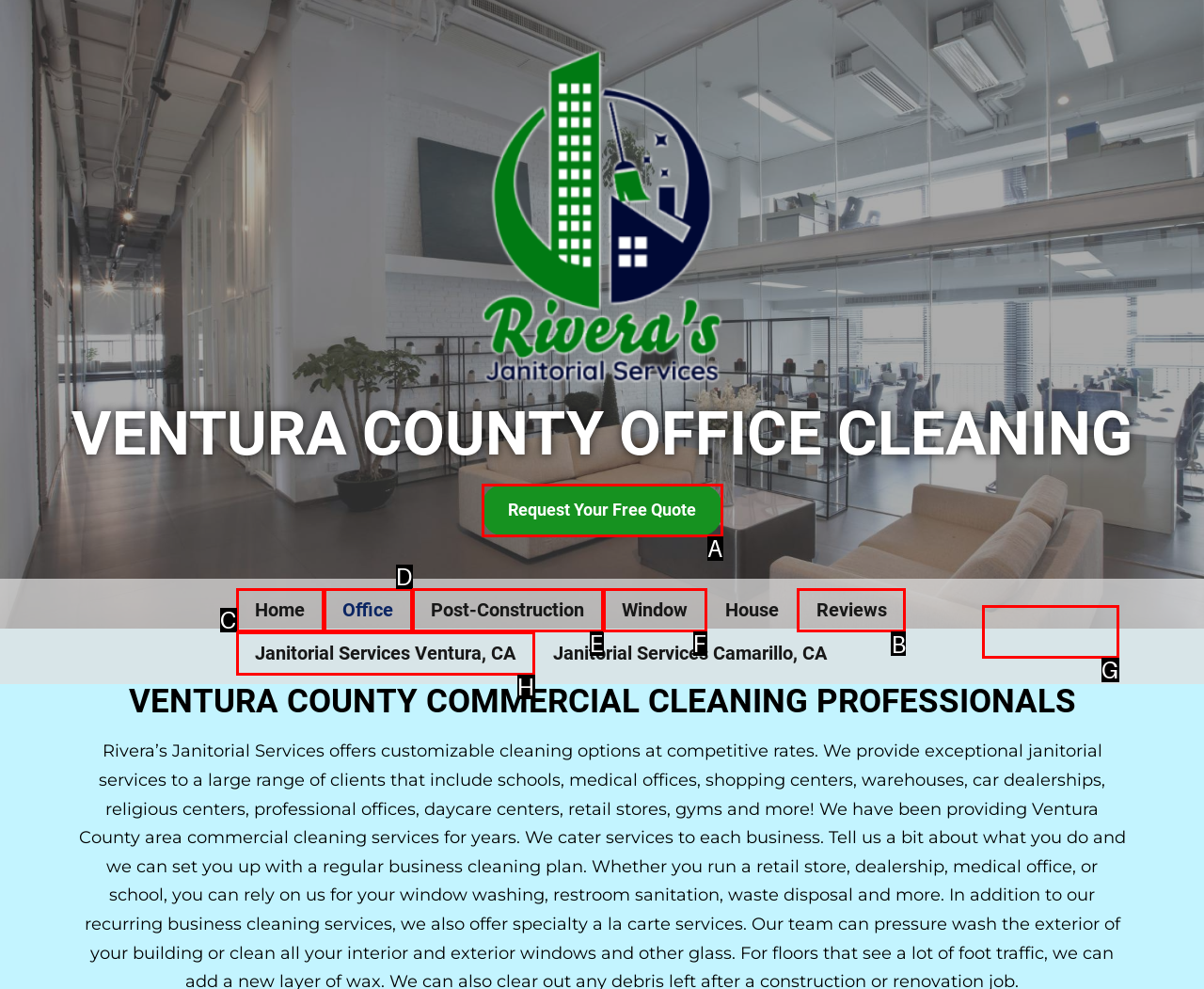Please indicate which HTML element should be clicked to fulfill the following task: View reviews. Provide the letter of the selected option.

B